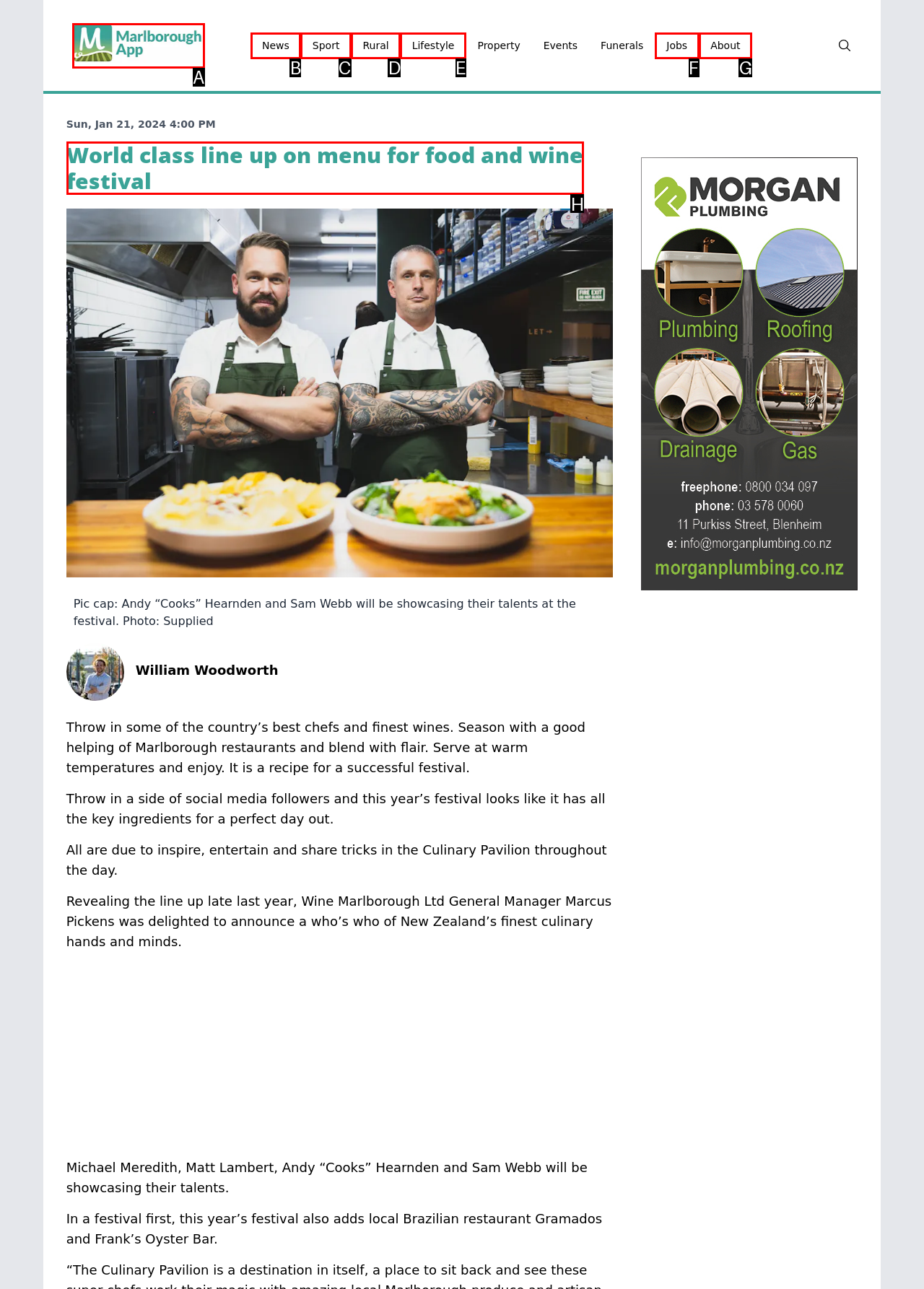From the given options, tell me which letter should be clicked to complete this task: Read more about the festival
Answer with the letter only.

H